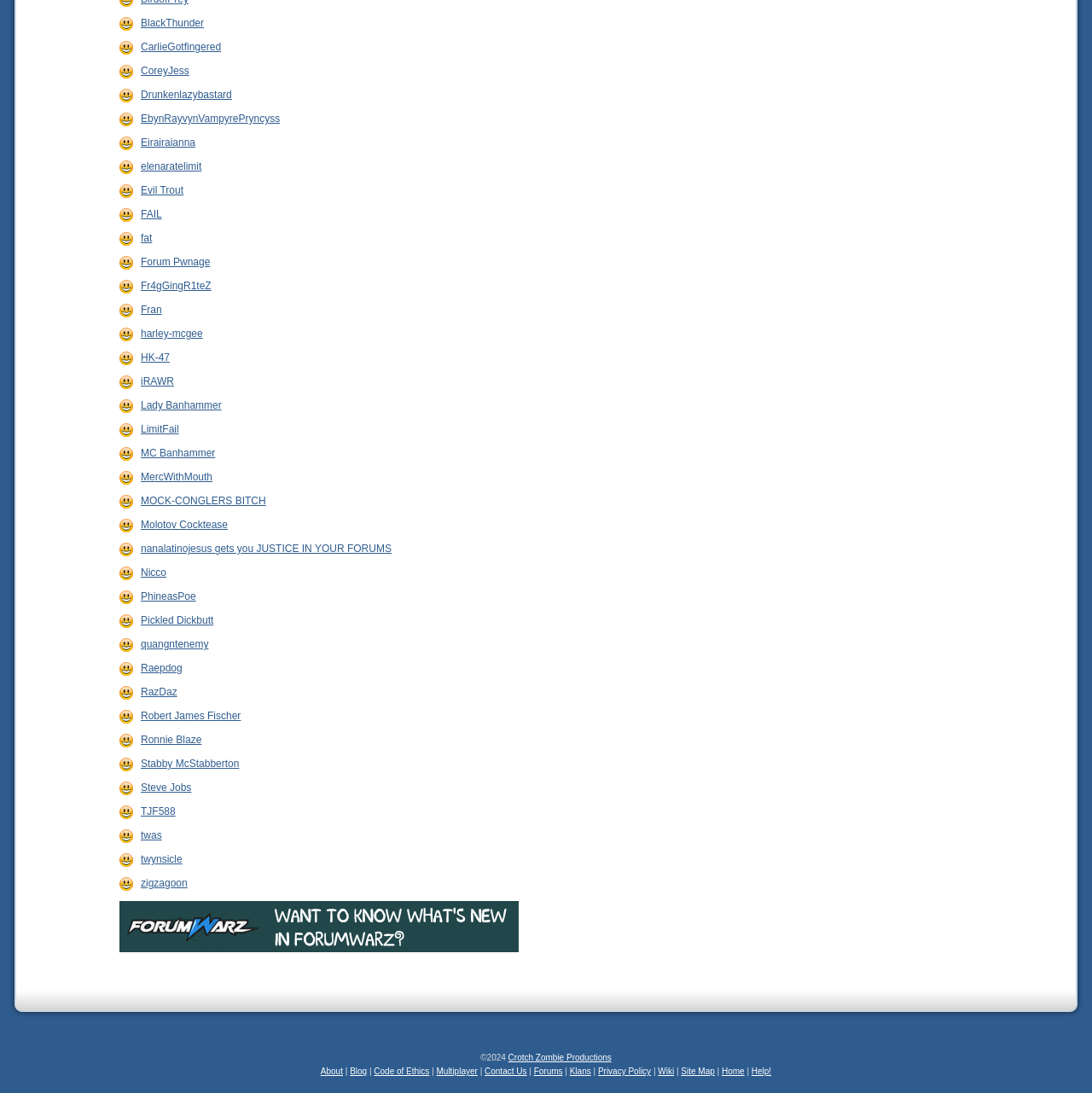Given the element description Site Map, predict the bounding box coordinates for the UI element in the webpage screenshot. The format should be (top-left x, top-left y, bottom-right x, bottom-right y), and the values should be between 0 and 1.

[0.624, 0.976, 0.655, 0.984]